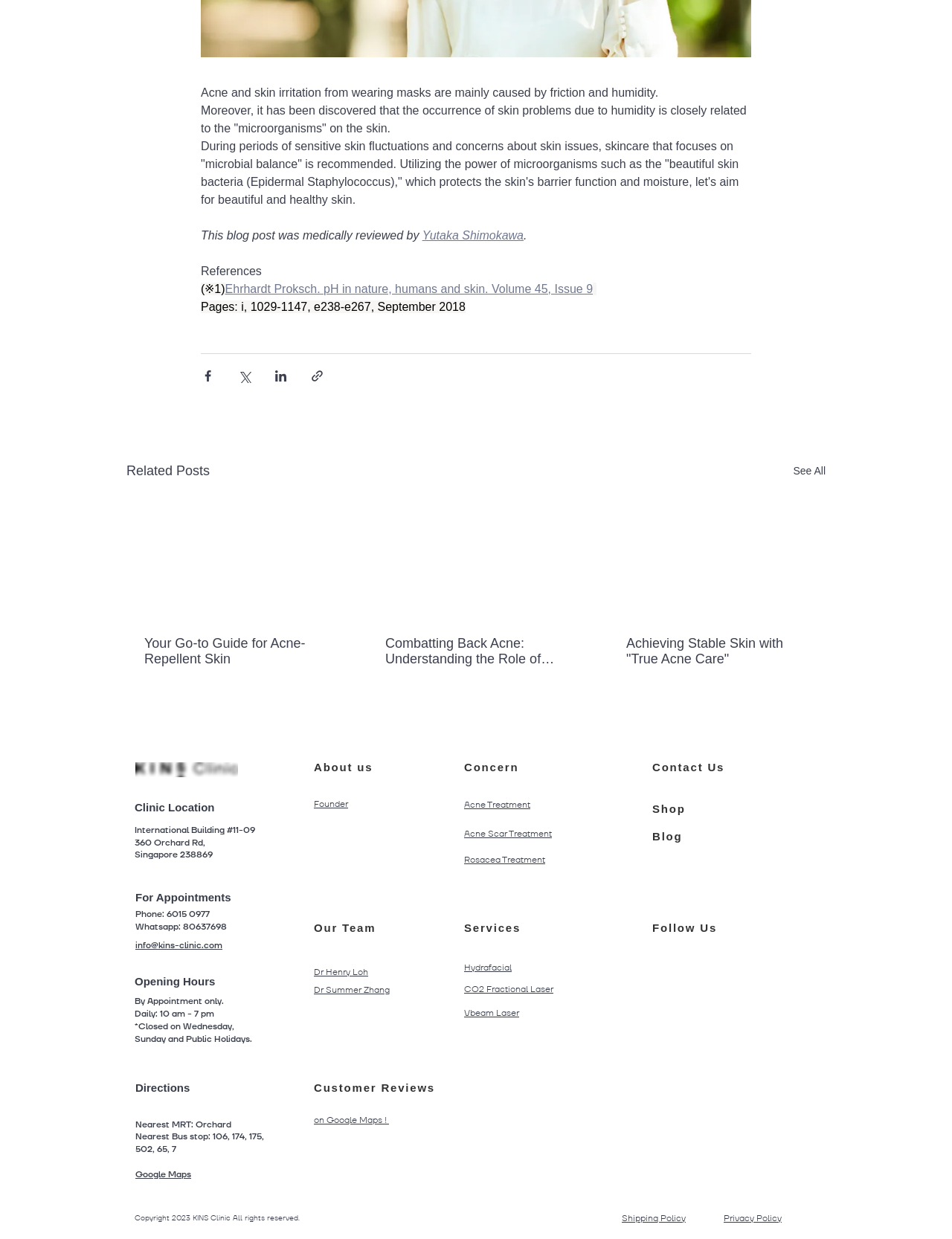Please provide a comprehensive answer to the question based on the screenshot: Who medically reviewed the blog post?

The name of the medical reviewer can be found at the end of the blog post, where it says 'This blog post was medically reviewed by Yutaka Shimokawa'.